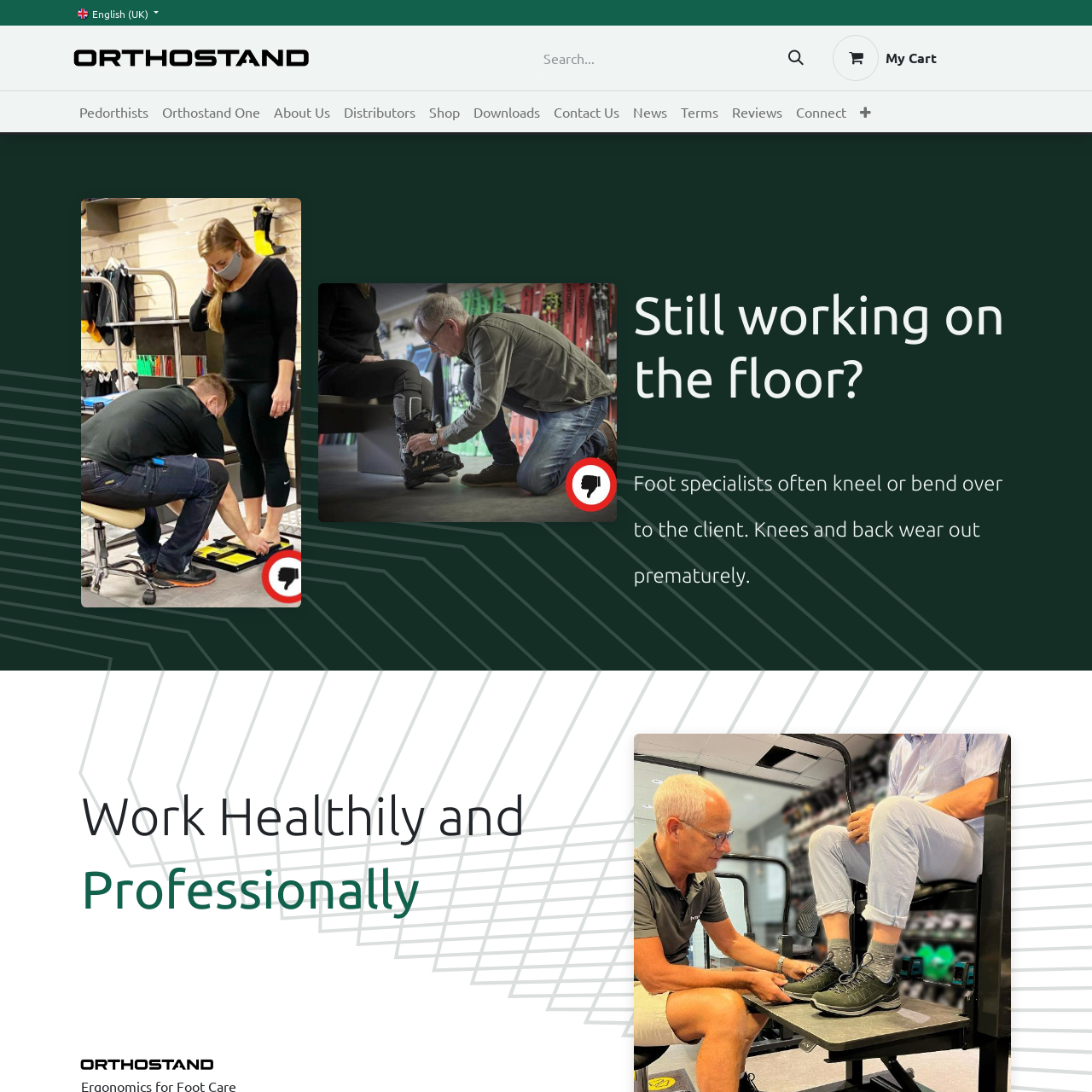Please predict the bounding box coordinates (top-left x, top-left y, bottom-right x, bottom-right y) for the UI element in the screenshot that fits the description: 0 My Cart

[0.752, 0.026, 0.868, 0.08]